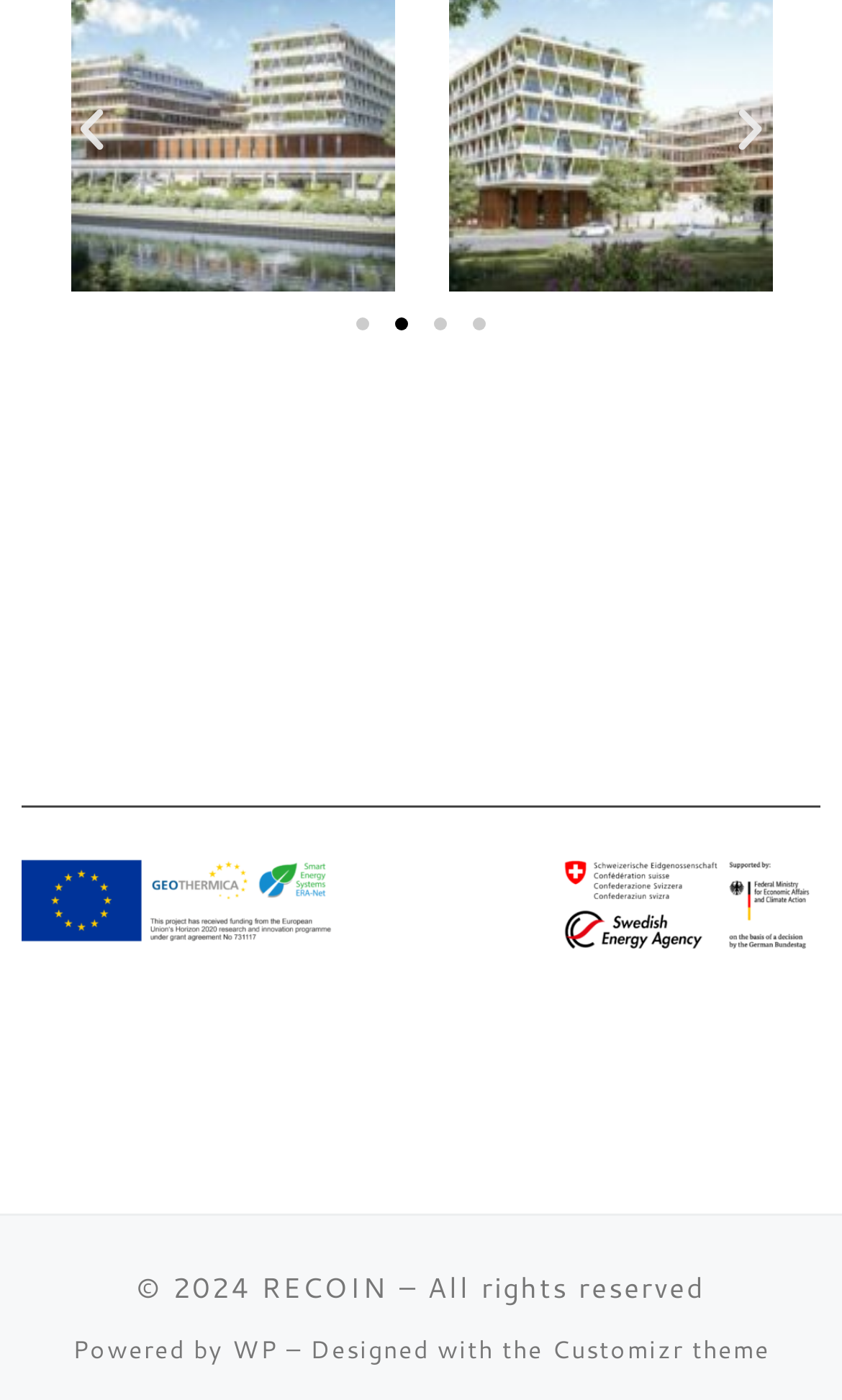Specify the bounding box coordinates of the area to click in order to follow the given instruction: "Search for something."

None